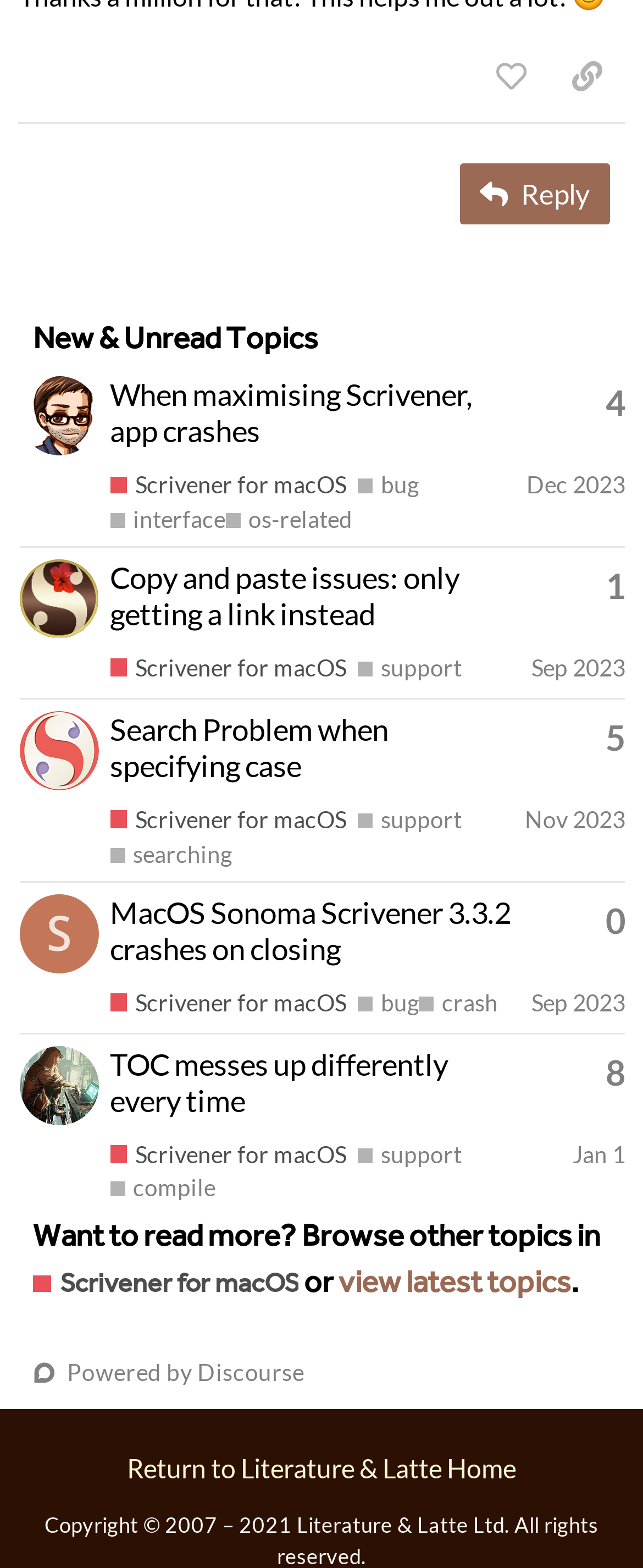Who is the latest poster of the topic 'Copy and paste issues: only getting a link instead'? From the image, respond with a single word or brief phrase.

MimeticMouton